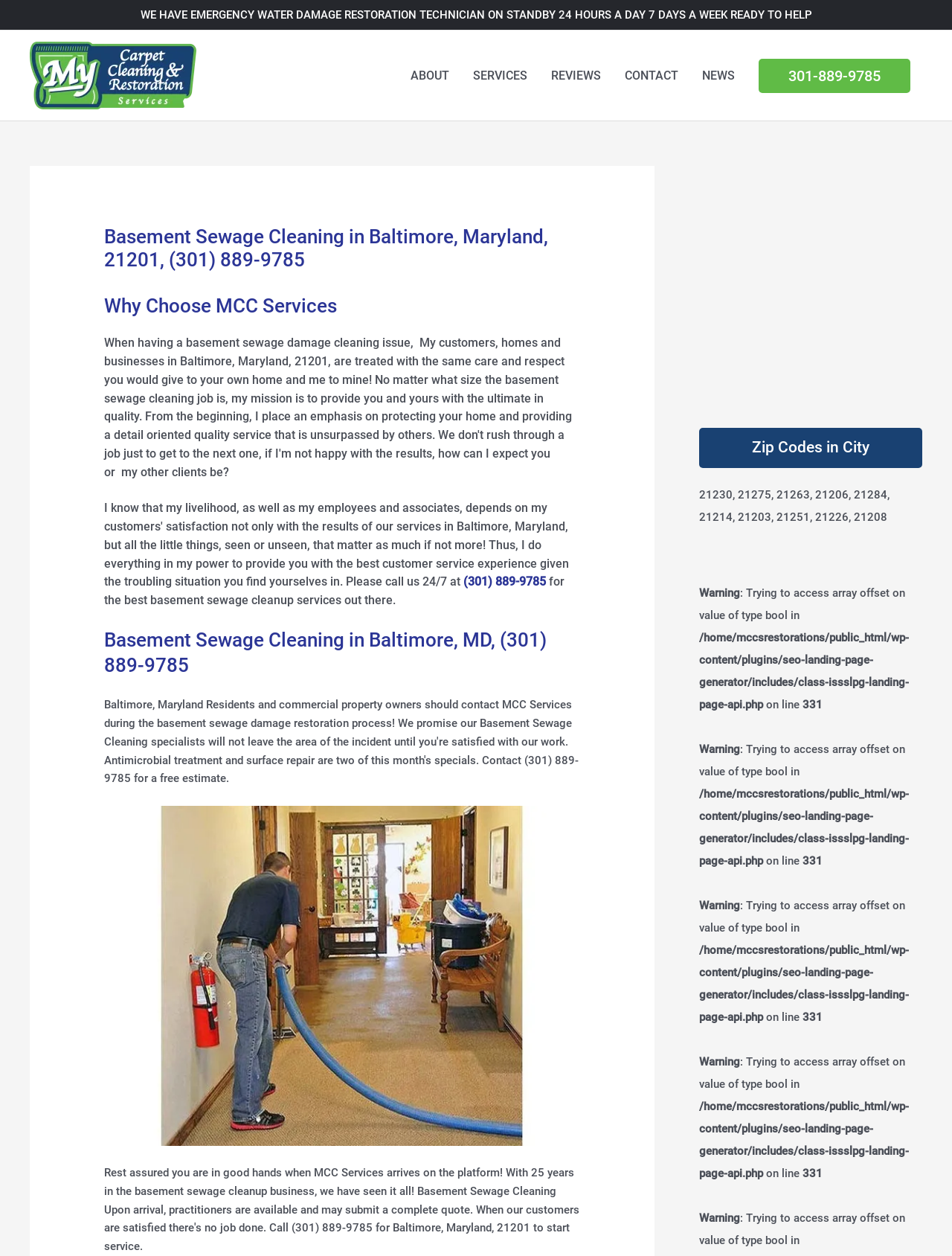From the details in the image, provide a thorough response to the question: How many days a week is the emergency water damage restoration technician available?

The webpage says 'WE HAVE EMERGENCY WATER DAMAGE RESTORATION TECHNICIAN ON STANDBY 24 HOURS A DAY 7 DAYS A WEEK READY TO HELP', which indicates that the technician is available 7 days a week.